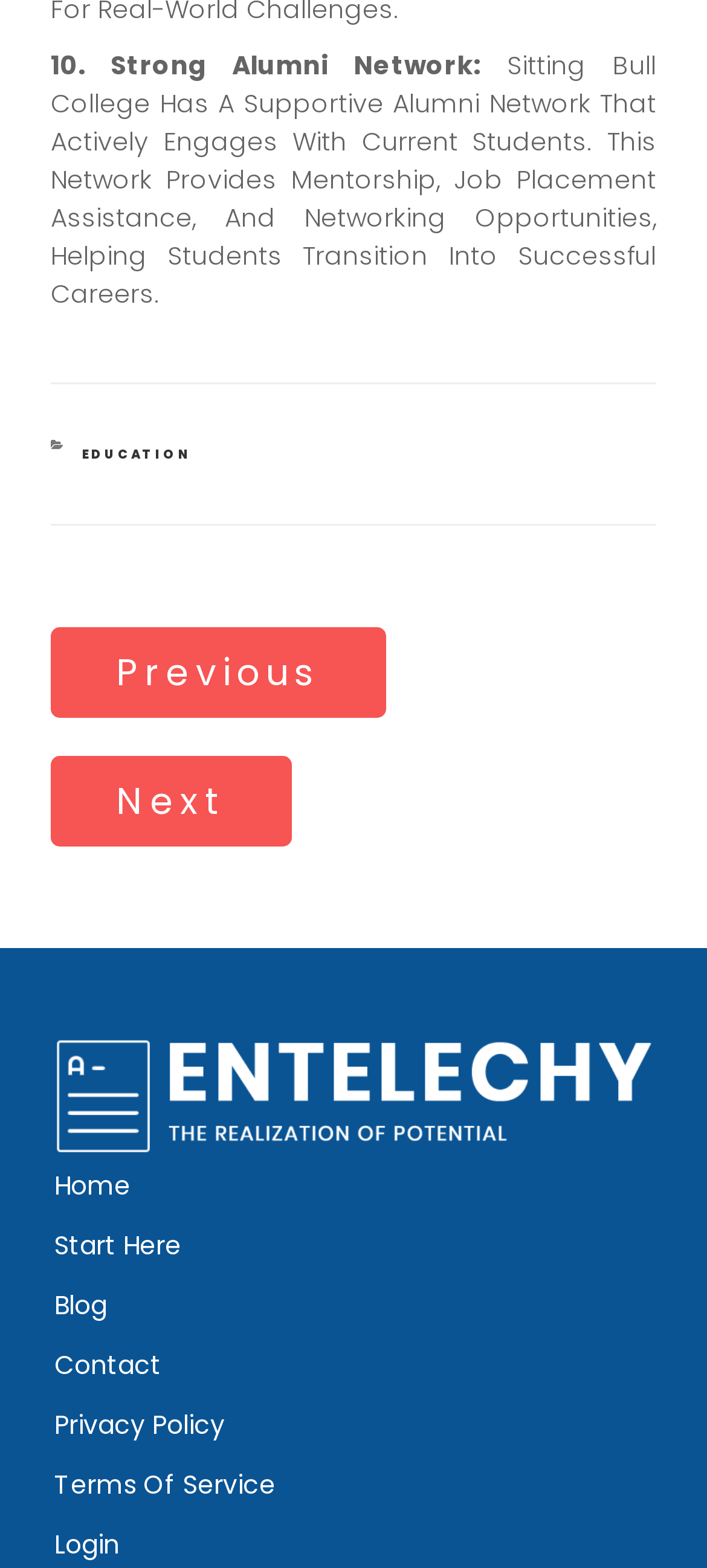Identify the bounding box coordinates for the element you need to click to achieve the following task: "go to home page". Provide the bounding box coordinates as four float numbers between 0 and 1, in the form [left, top, right, bottom].

[0.077, 0.744, 0.185, 0.767]